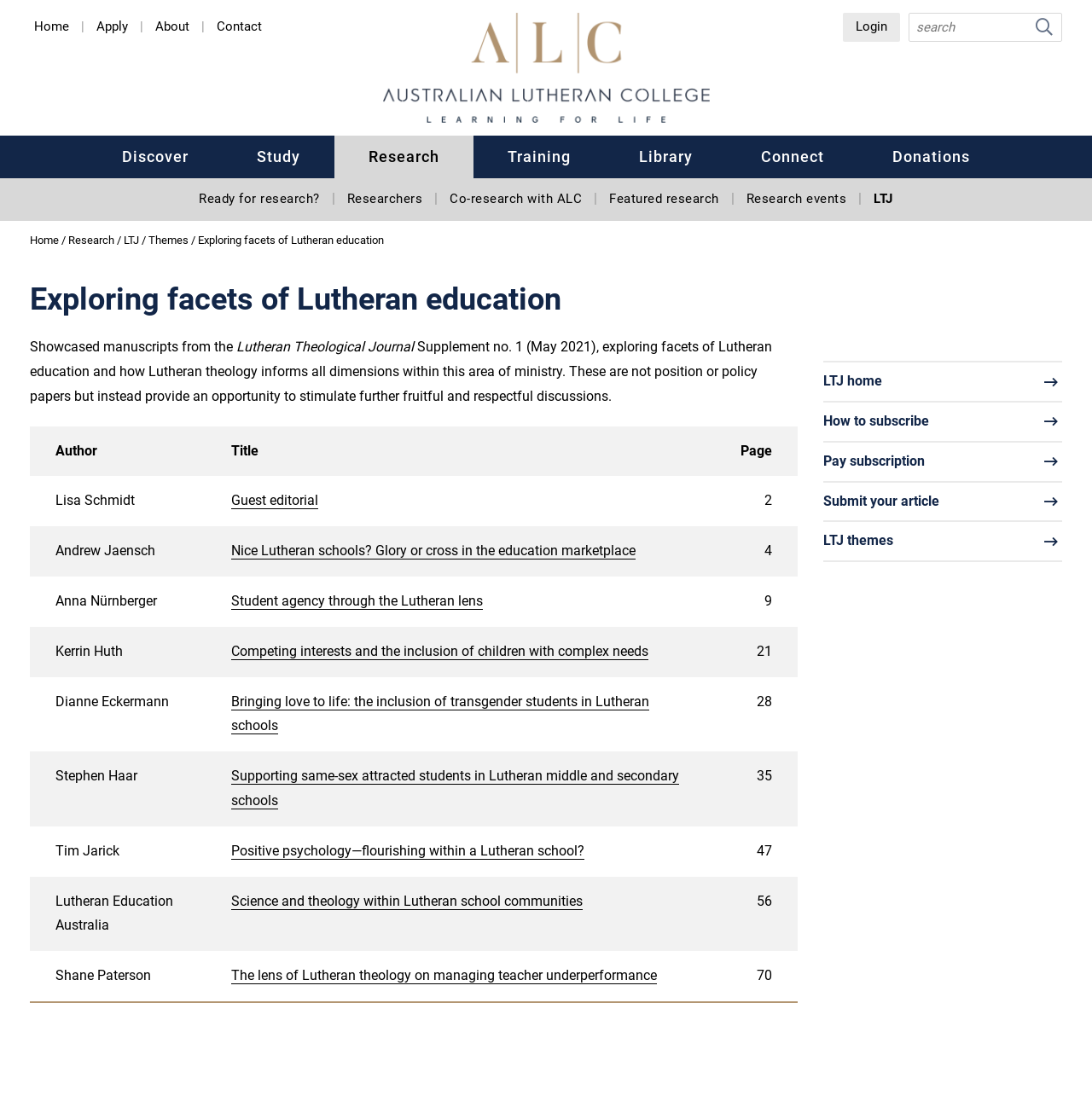Determine the bounding box coordinates of the clickable area required to perform the following instruction: "Go to the Home page". The coordinates should be represented as four float numbers between 0 and 1: [left, top, right, bottom].

[0.031, 0.018, 0.063, 0.03]